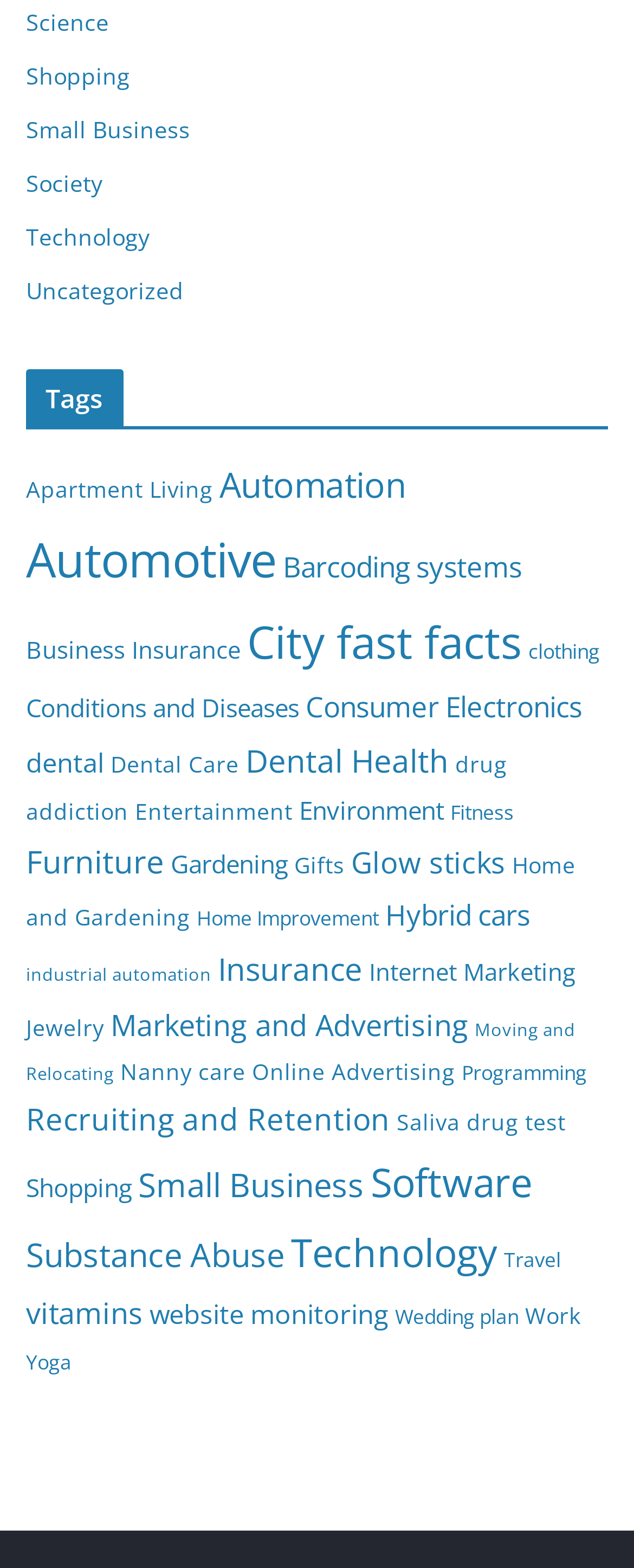Specify the bounding box coordinates of the area that needs to be clicked to achieve the following instruction: "Browse 'Home and Gardening' items".

[0.041, 0.543, 0.908, 0.594]